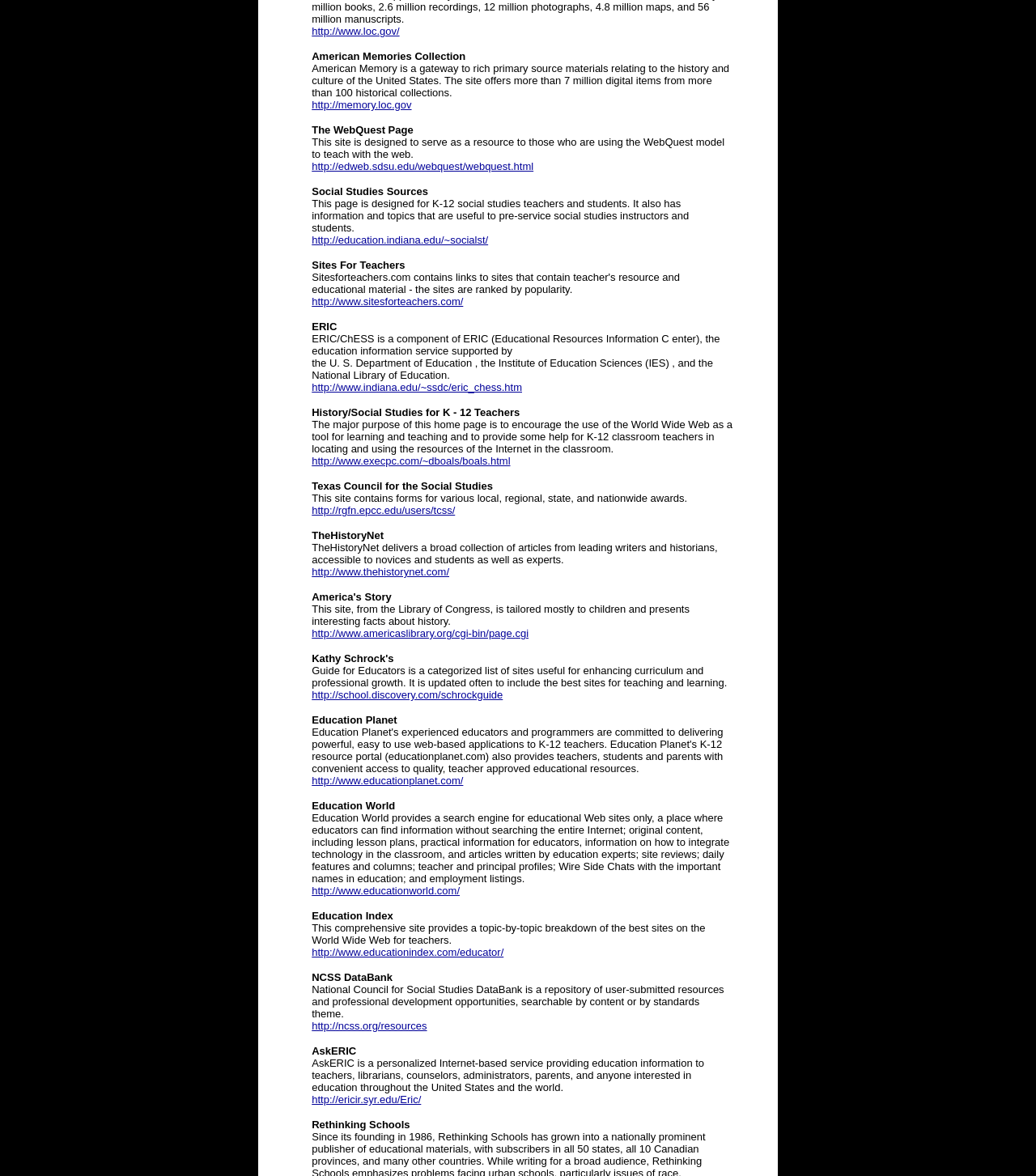Provide the bounding box coordinates for the area that should be clicked to complete the instruction: "Click on the Home link".

None